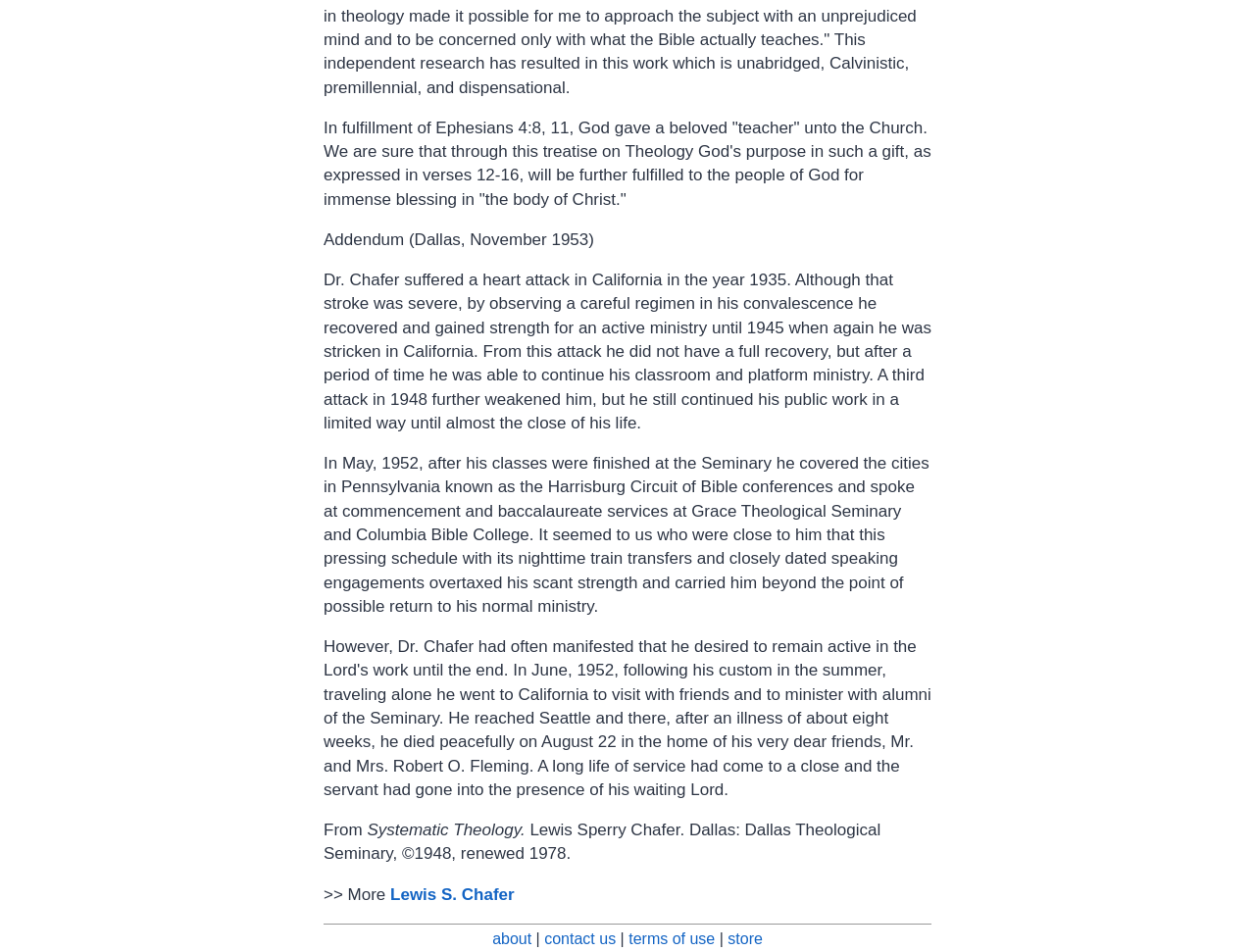Analyze the image and provide a detailed answer to the question: What is the title of the book?

I found the text 'Systematic Theology.' which is likely to be the title of the book, as it is a standalone sentence and has a period at the end.